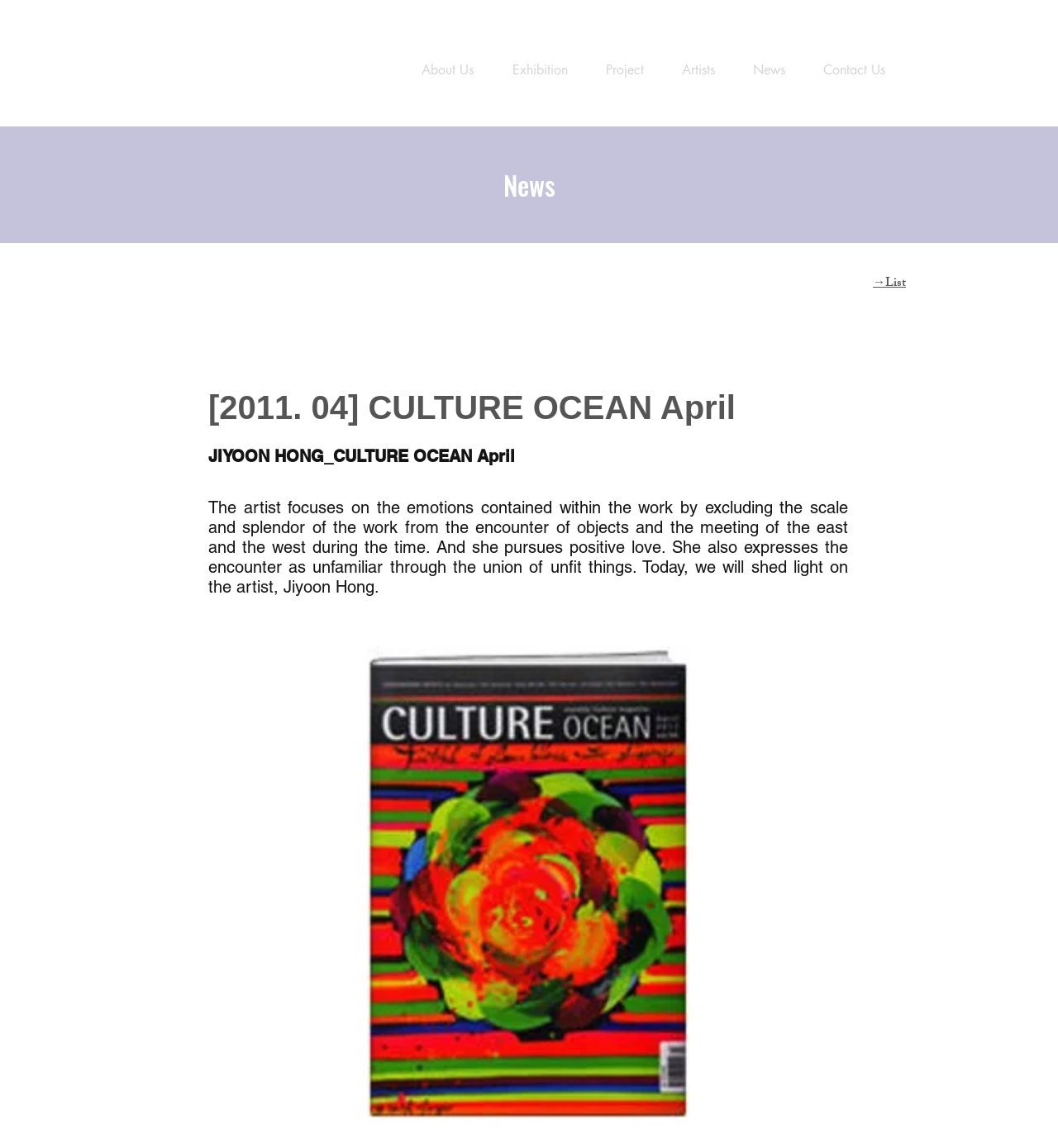Please give a succinct answer using a single word or phrase:
What is the title of the news article?

CULTURE OCEAN April